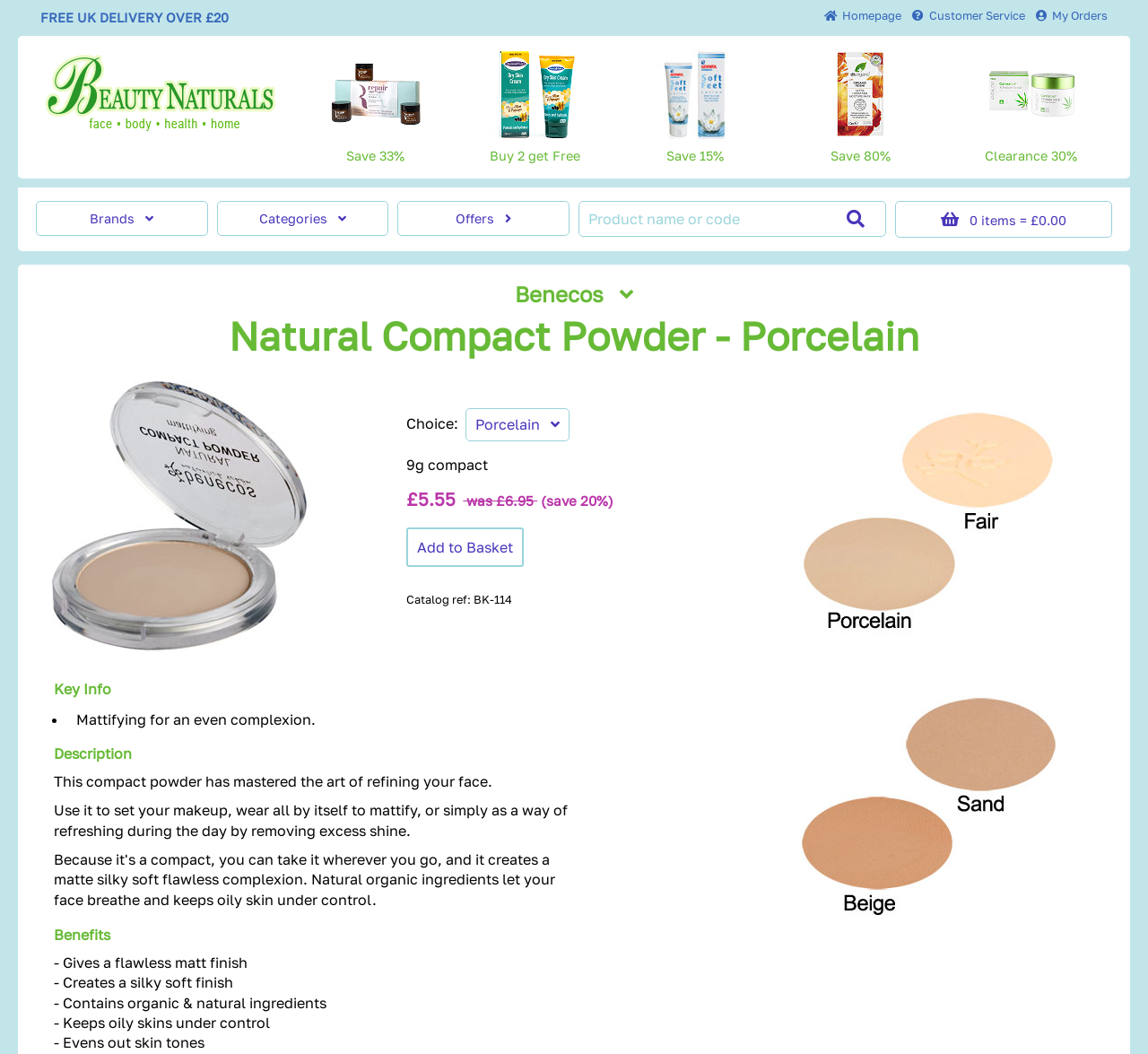Please identify the coordinates of the bounding box for the clickable region that will accomplish this instruction: "Search for a product".

[0.509, 0.195, 0.724, 0.22]